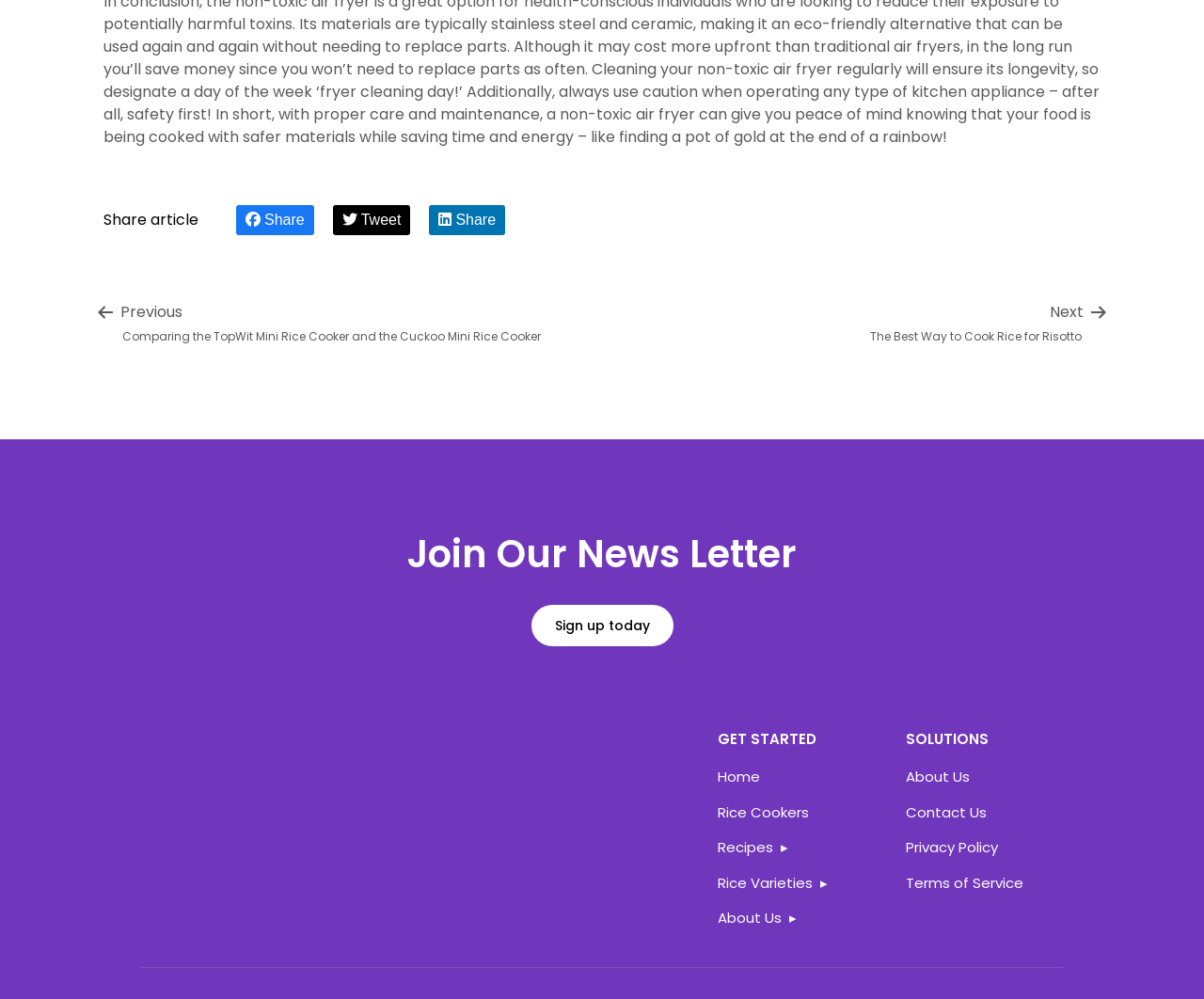For the given element description Contact Us, determine the bounding box coordinates of the UI element. The coordinates should follow the format (top-left x, top-left y, bottom-right x, bottom-right y) and be within the range of 0 to 1.

[0.752, 0.803, 0.82, 0.824]